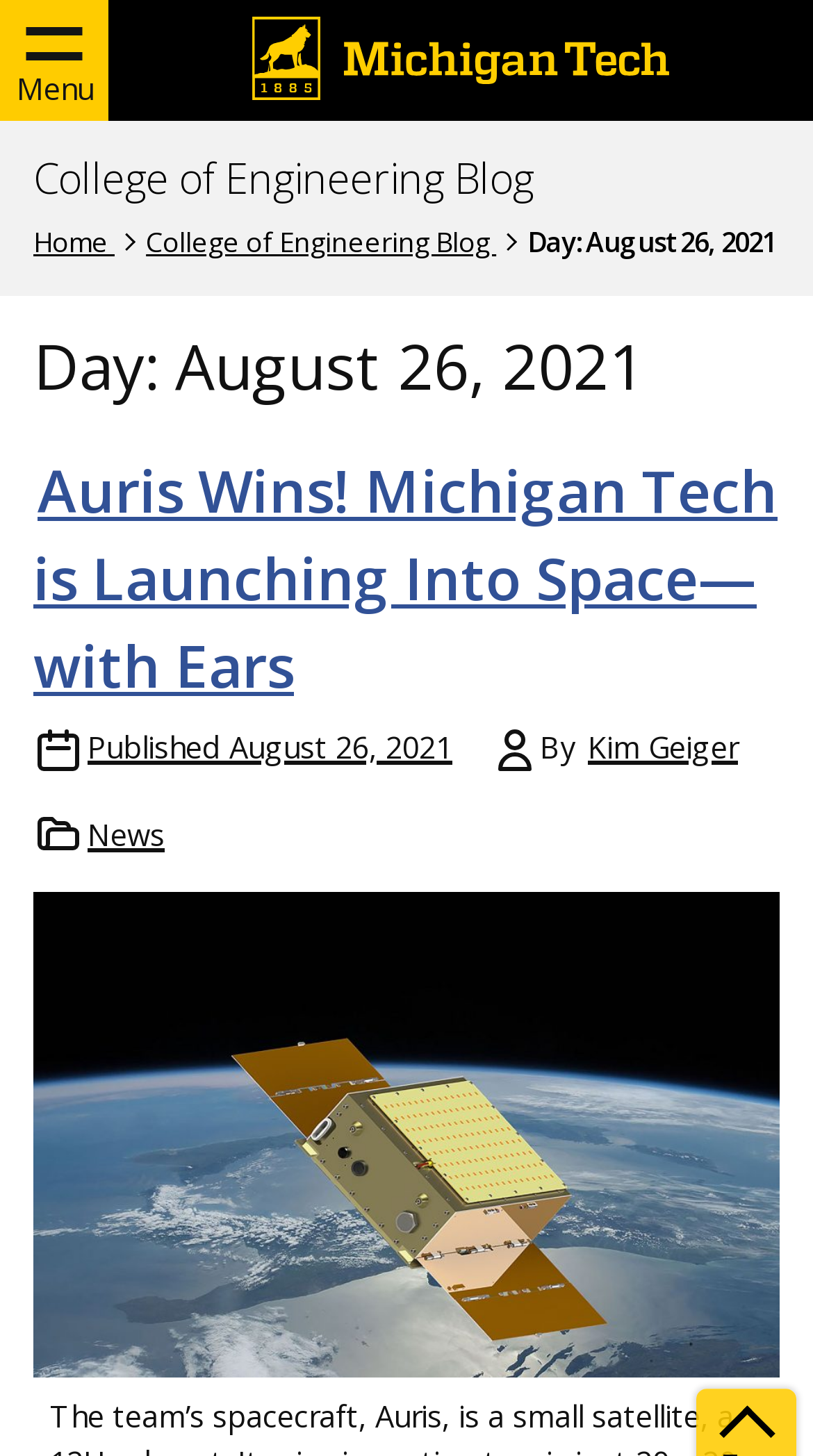Please find and generate the text of the main heading on the webpage.

Day: August 26, 2021